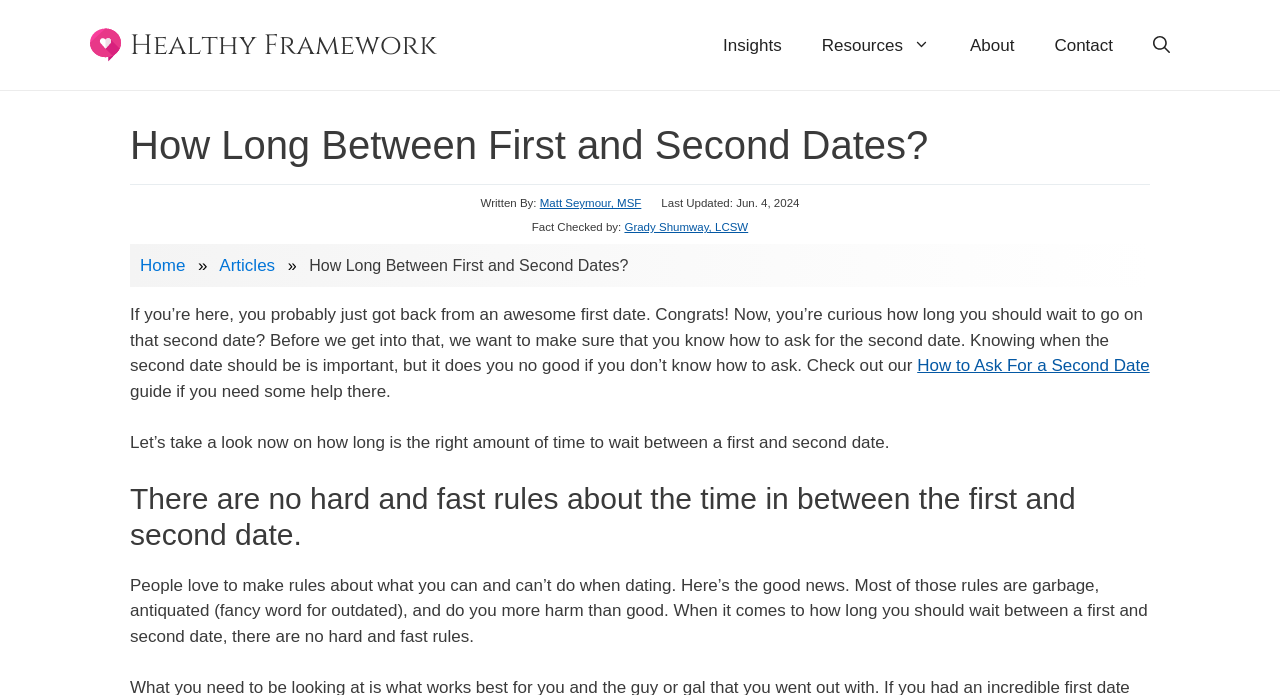Identify the bounding box coordinates of the specific part of the webpage to click to complete this instruction: "Go to Earn on the Web".

None